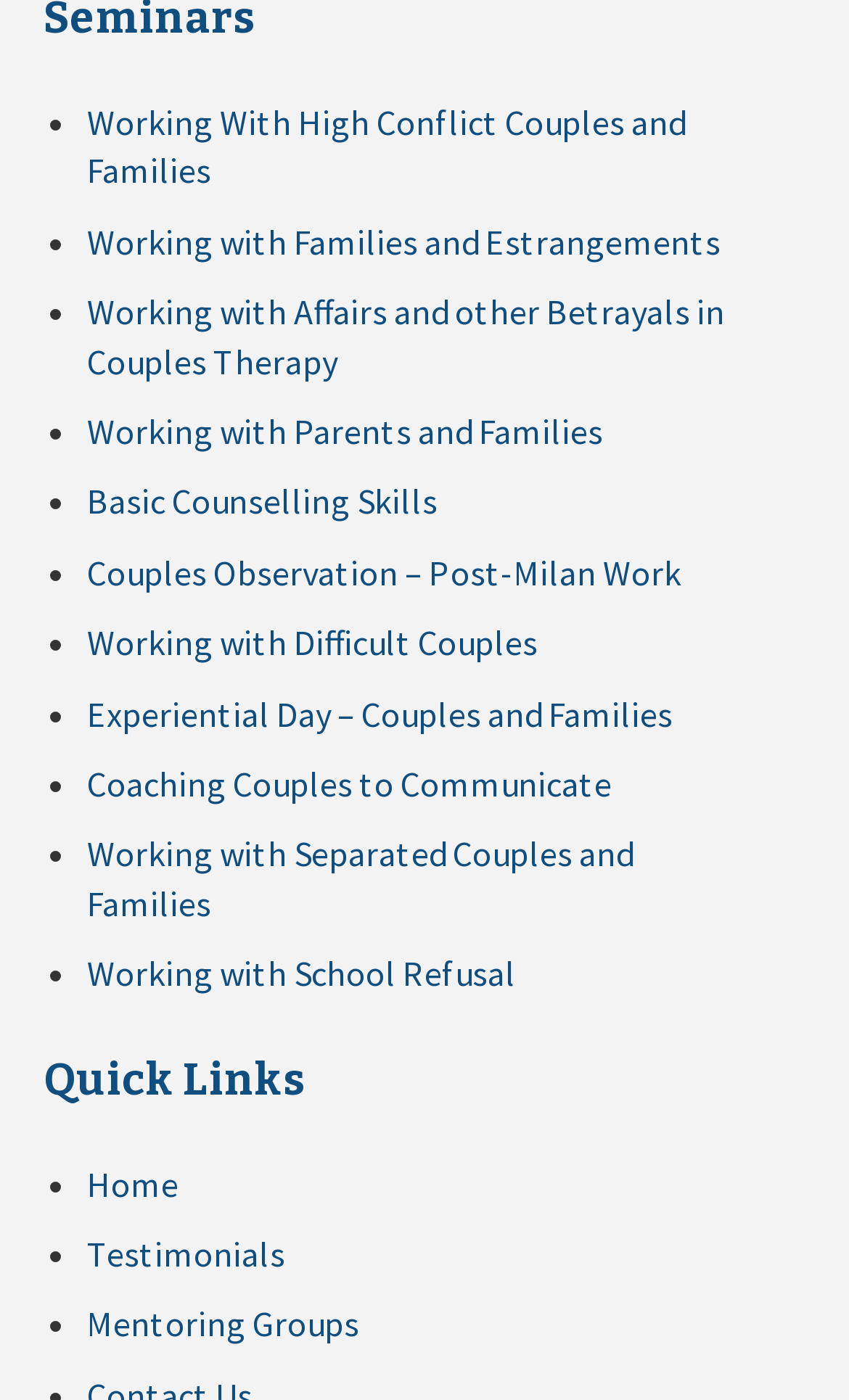Find the bounding box coordinates for the HTML element specified by: "aria-label="X (Twitter)"".

None